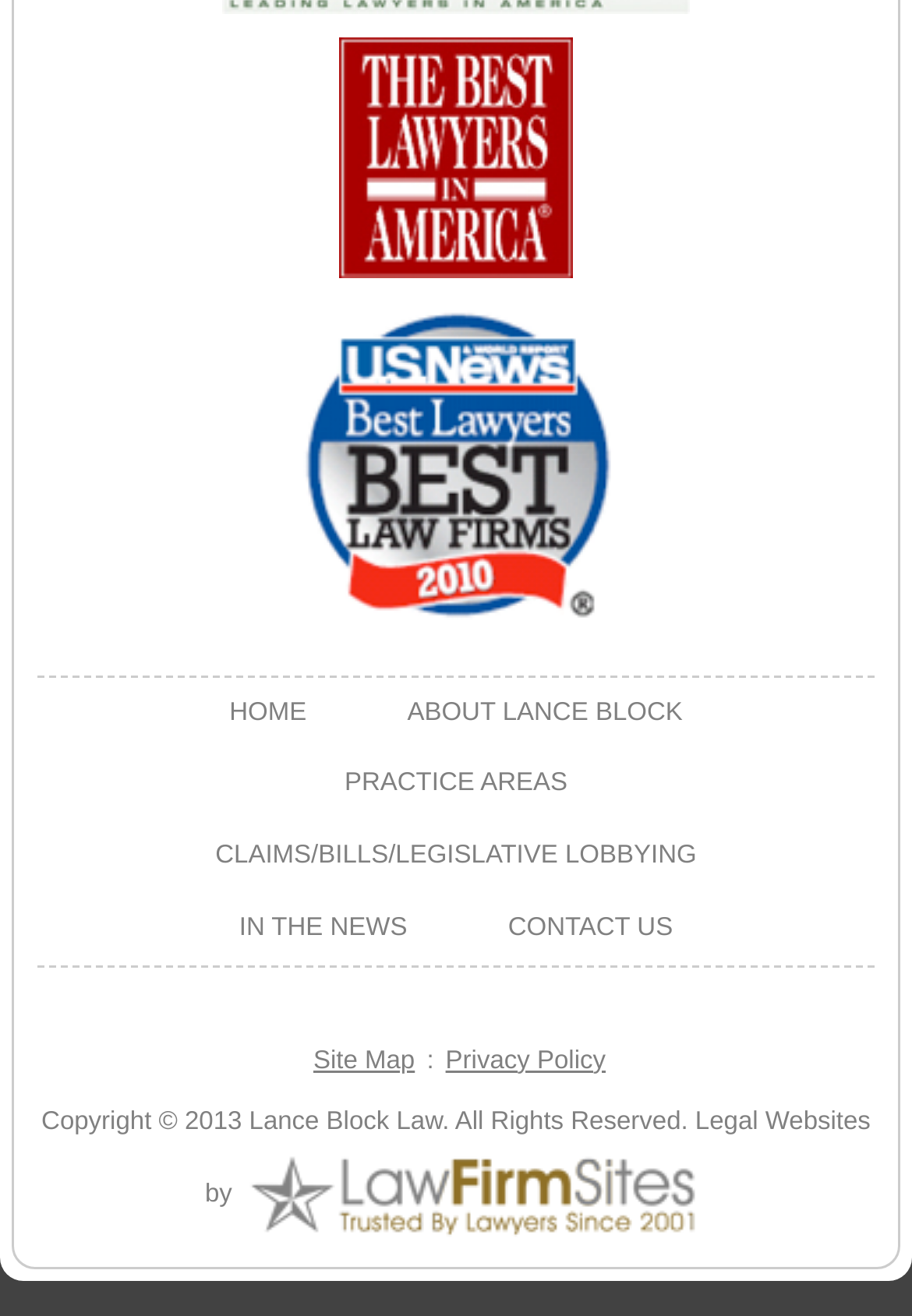Is there a link to the site map?
Look at the image and respond with a one-word or short-phrase answer.

Yes